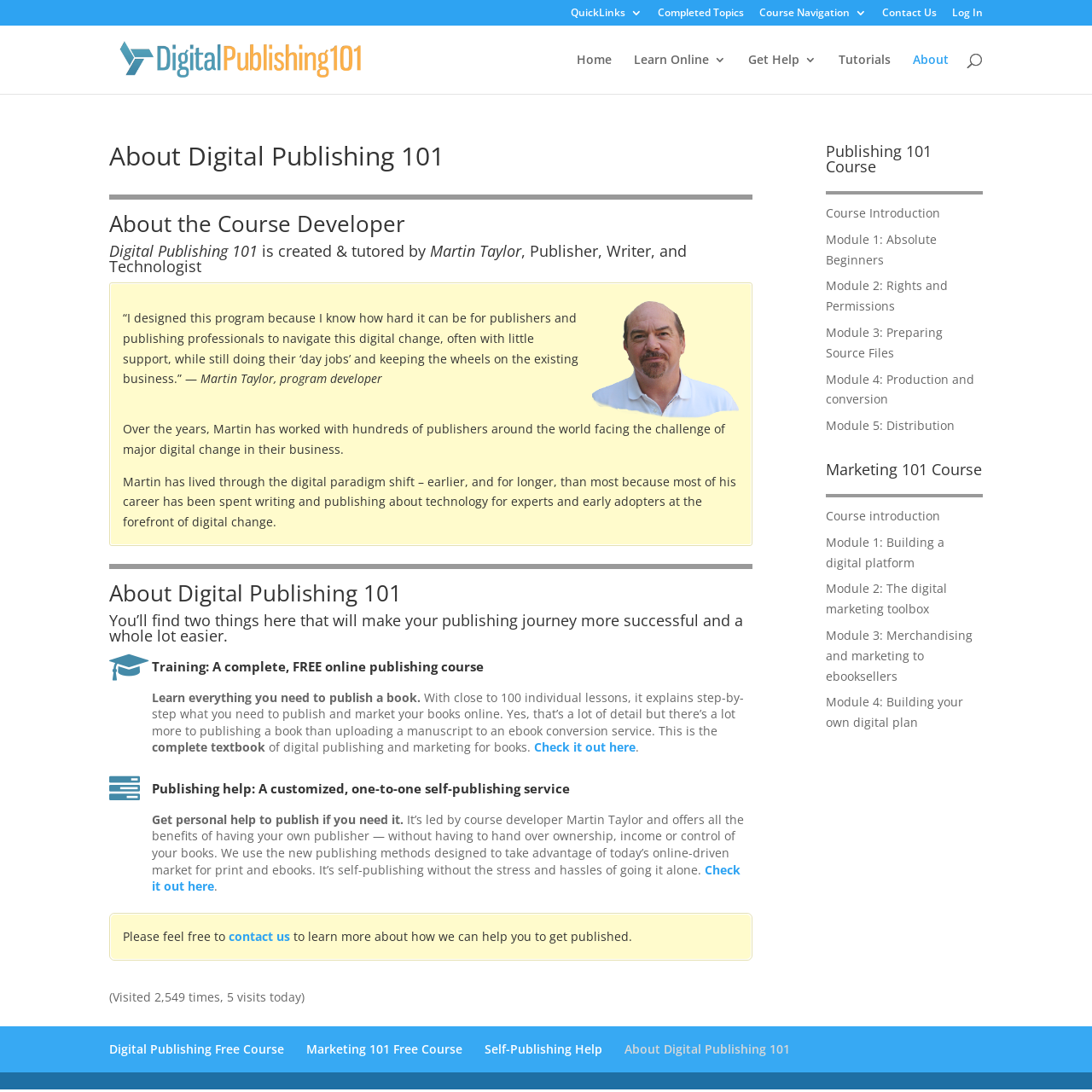Give a one-word or short phrase answer to this question: 
Who is the course developer of Digital Publishing 101?

Martin Taylor